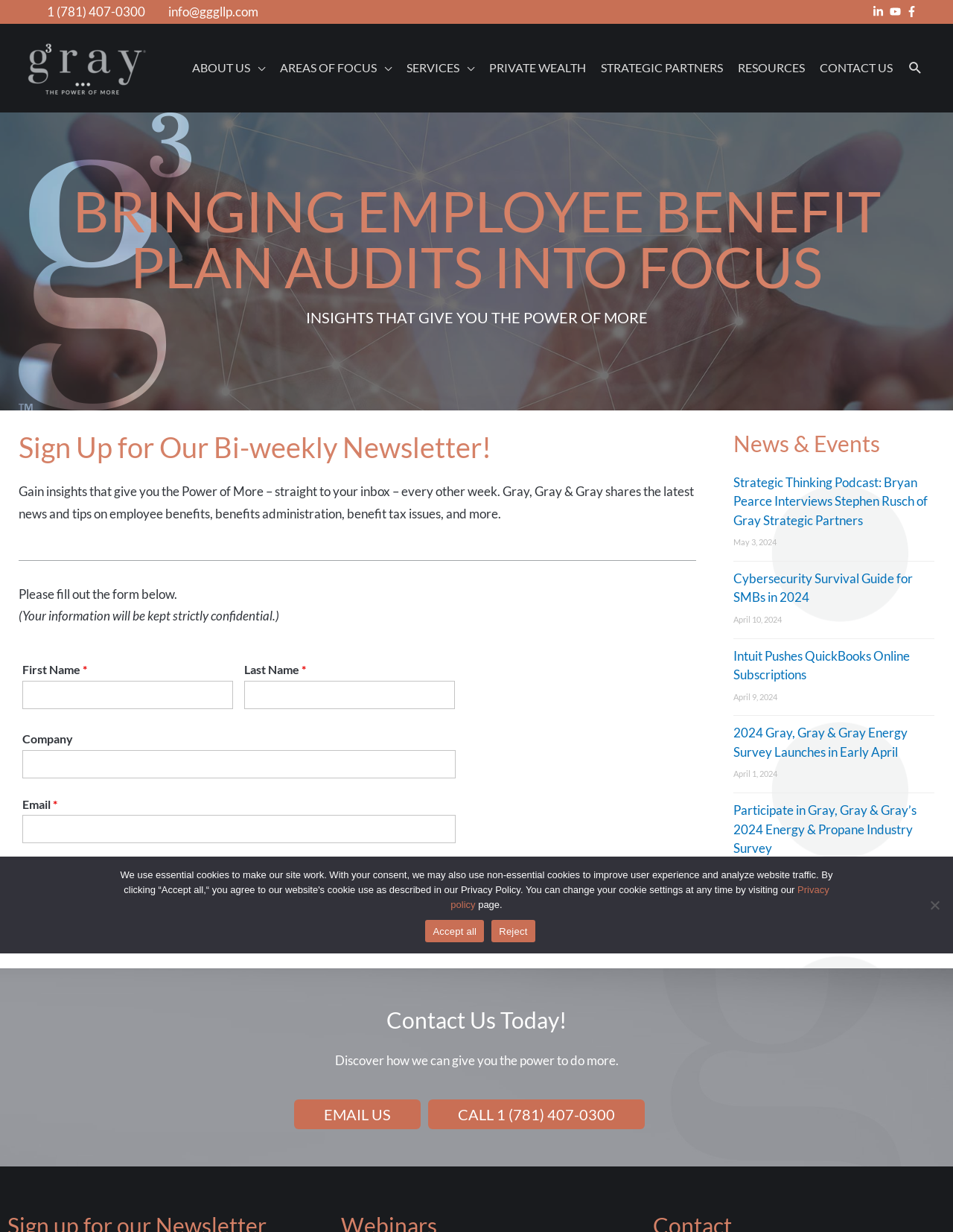Identify and provide the bounding box coordinates of the UI element described: "aria-describedby="nf-error-115" name="lname"". The coordinates should be formatted as [left, top, right, bottom], with each number being a float between 0 and 1.

[0.256, 0.552, 0.478, 0.575]